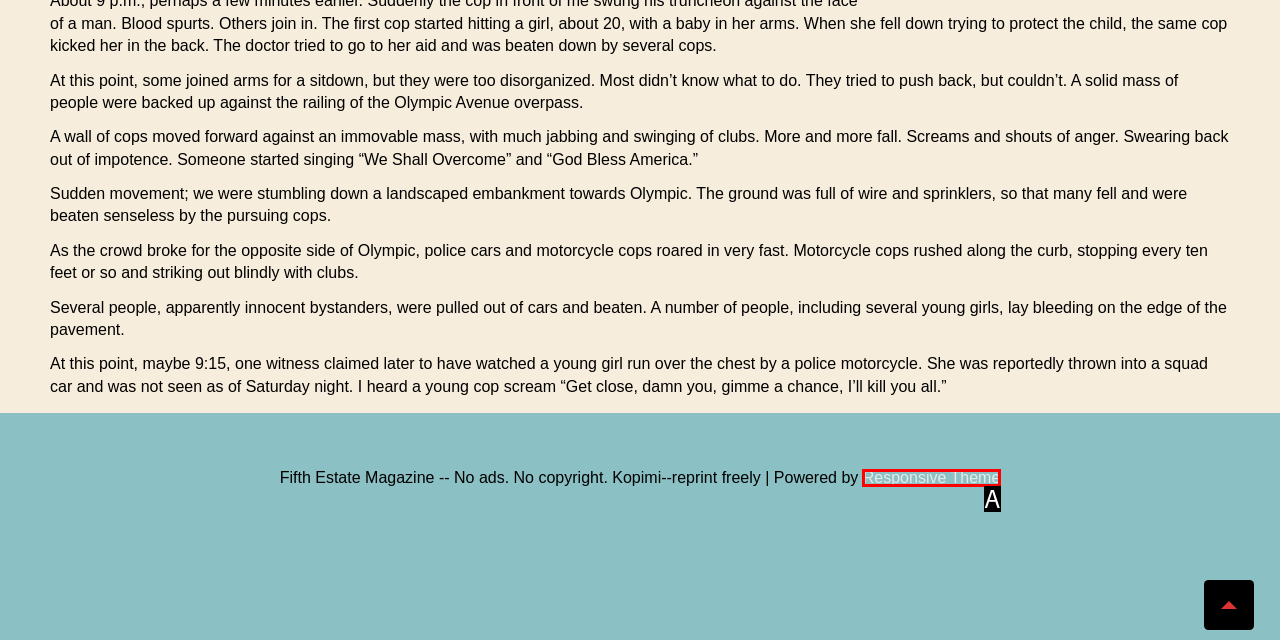Identify the option that corresponds to the description: Responsive Theme 
Provide the letter of the matching option from the available choices directly.

A